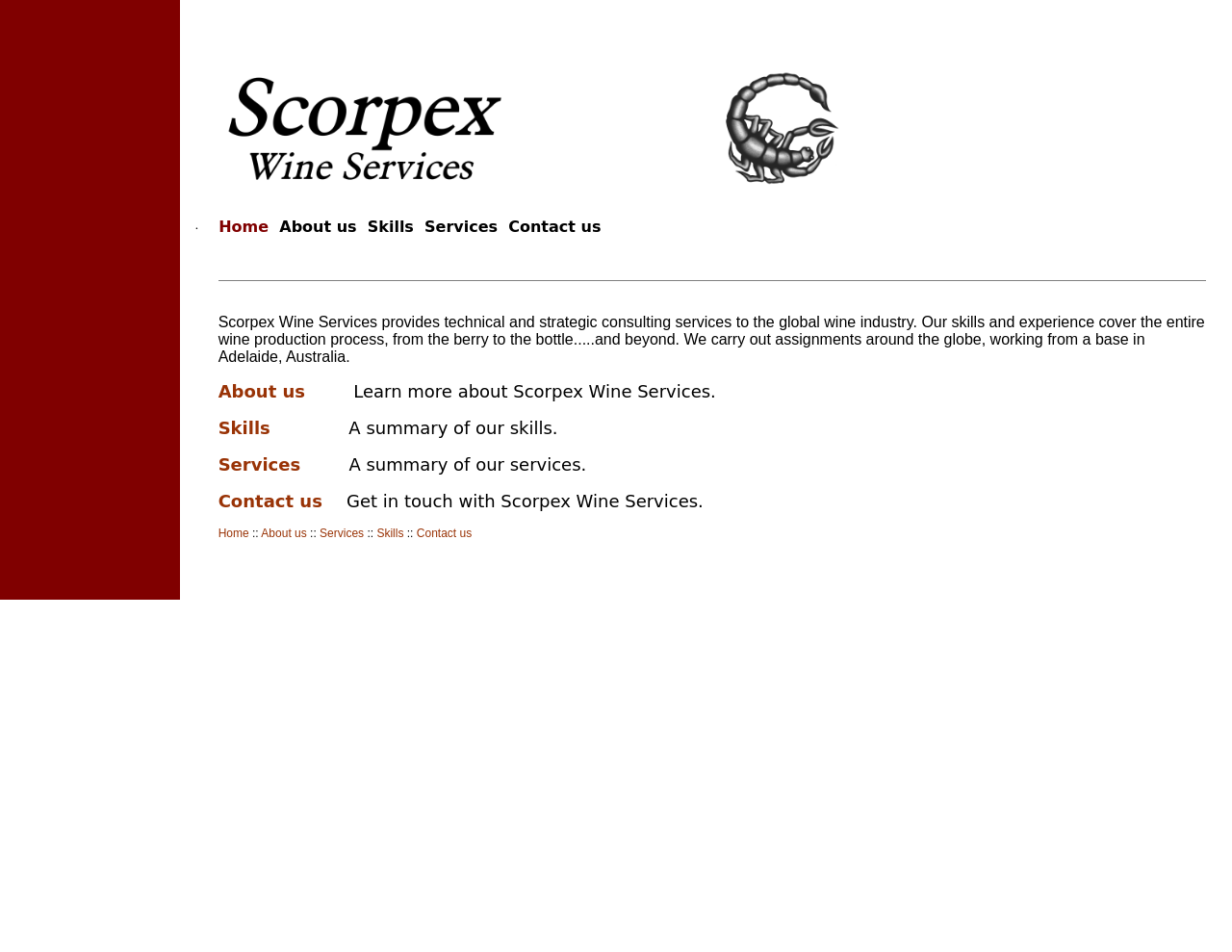What is the name of the company?
Please use the visual content to give a single word or phrase answer.

Scorpex Wine Services